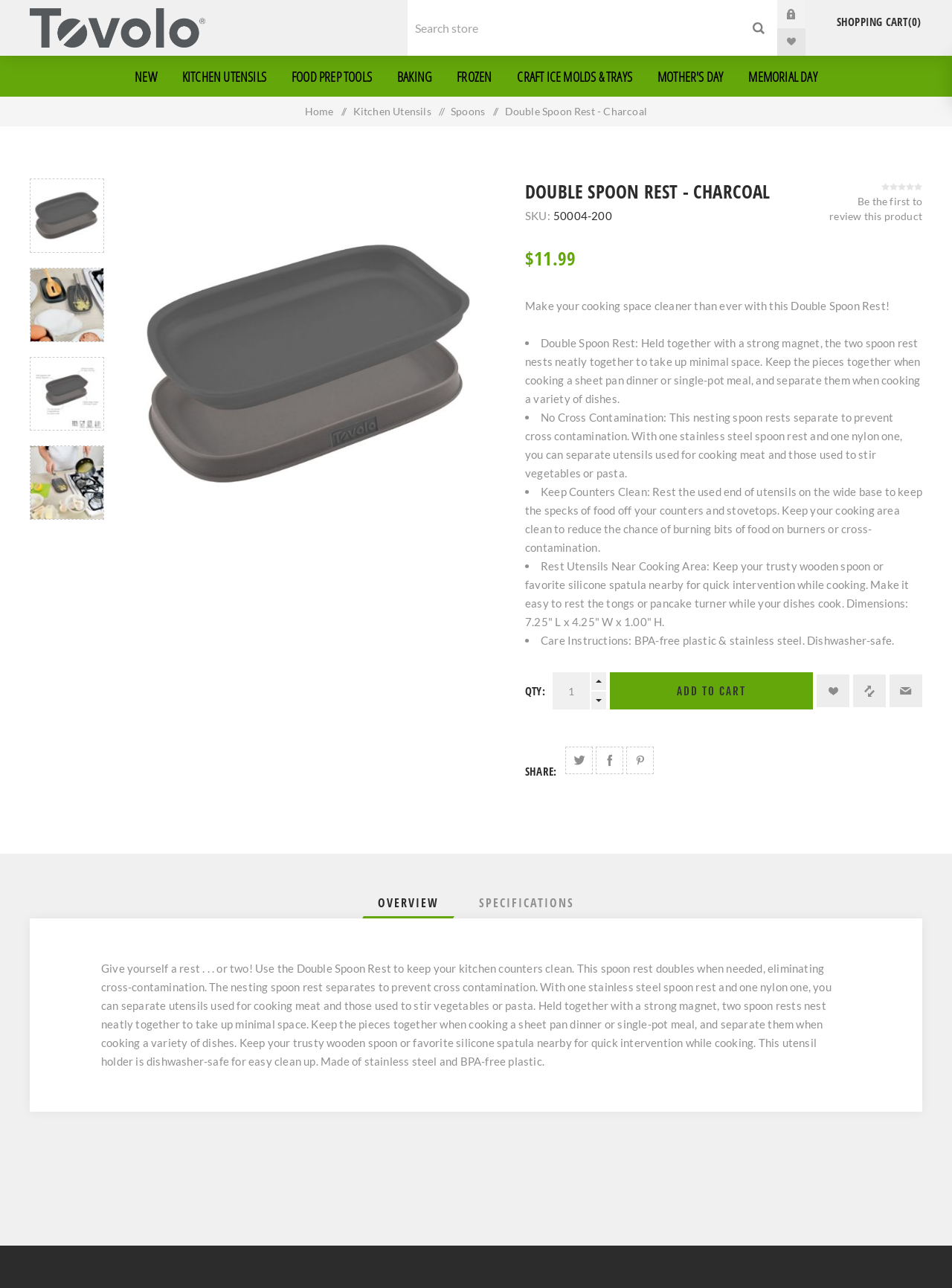Identify the bounding box for the described UI element. Provide the coordinates in (top-left x, top-left y, bottom-right x, bottom-right y) format with values ranging from 0 to 1: Share on Twitter

[0.594, 0.58, 0.623, 0.601]